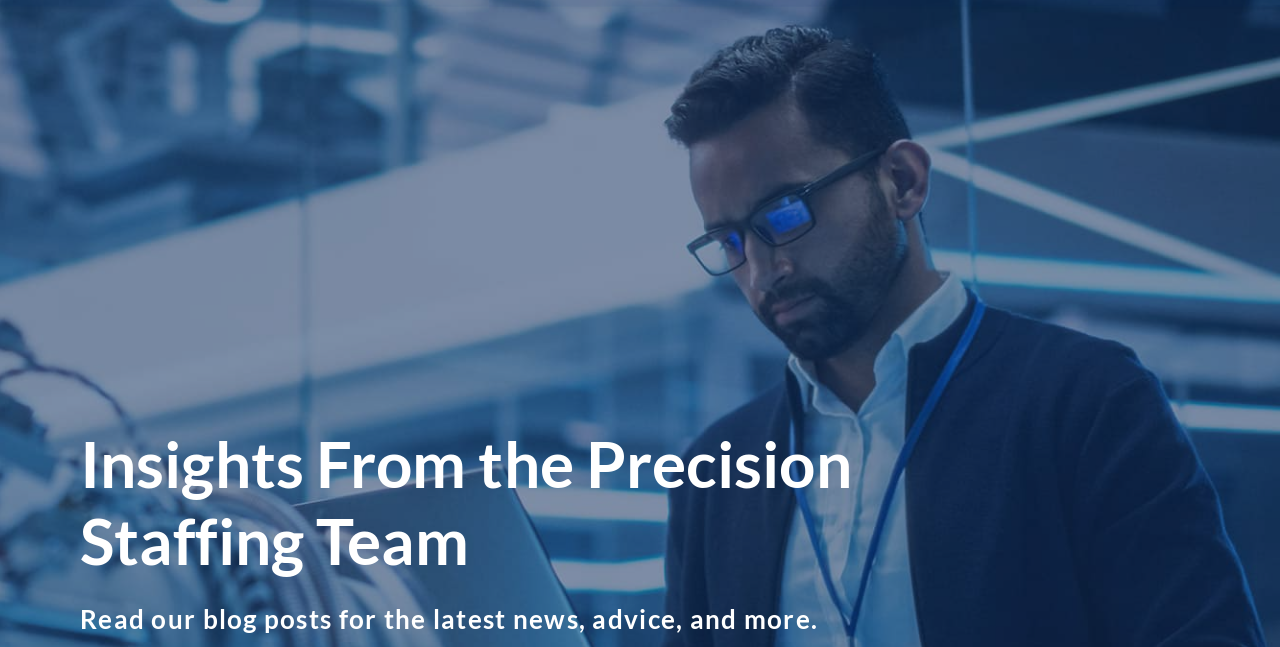What is the purpose of the 'Looking for Work?' link?
Answer the question with just one word or phrase using the image.

Job search